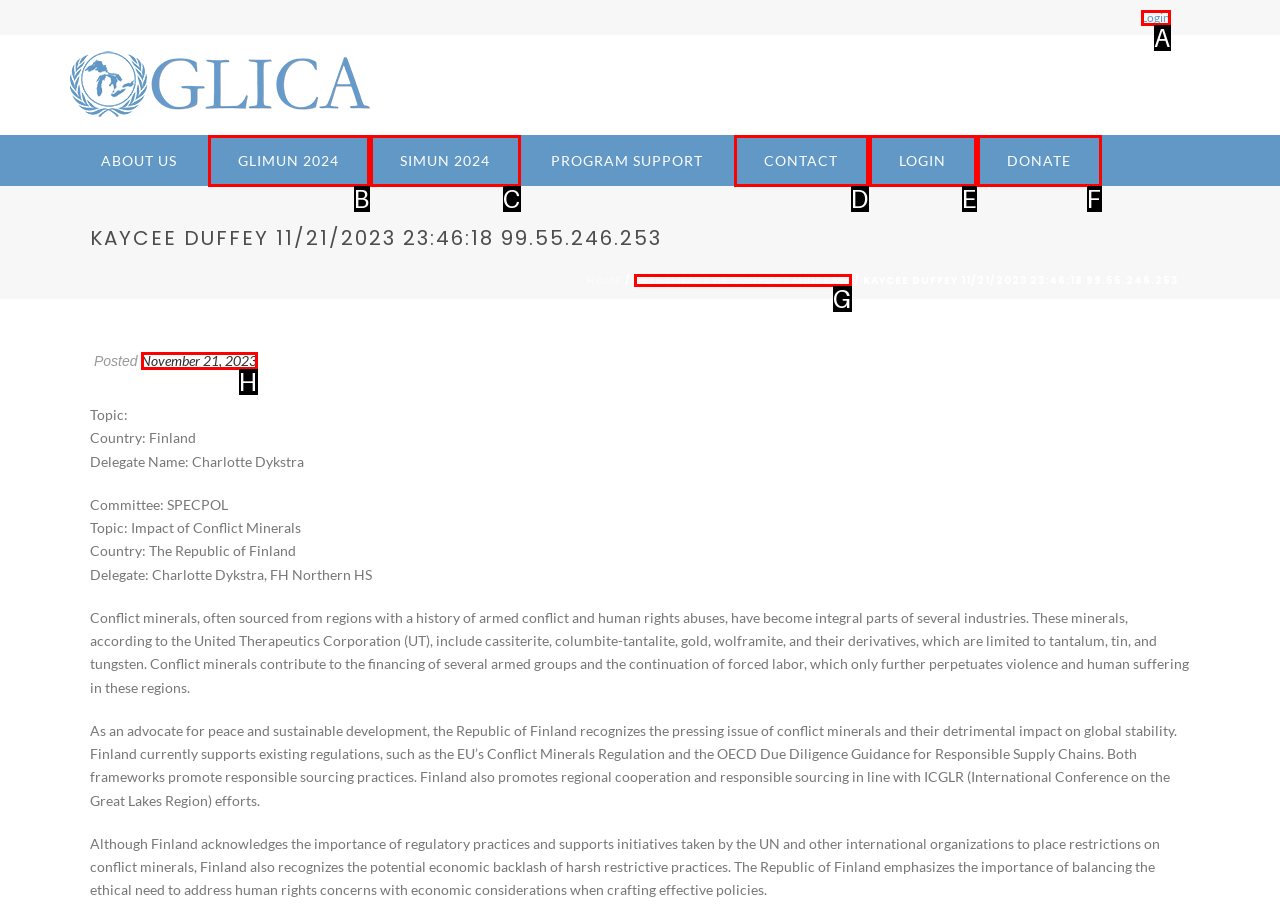Match the option to the description: 2023-Impact of Conflict Minerals
State the letter of the correct option from the available choices.

G